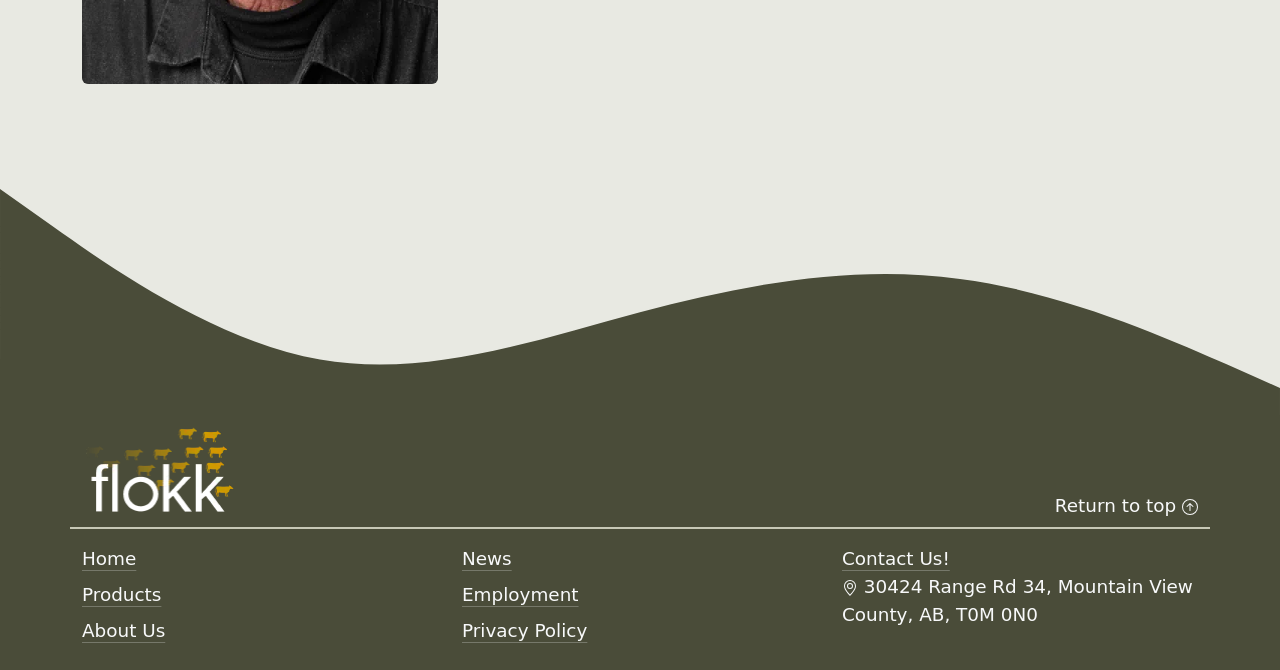Using the format (top-left x, top-left y, bottom-right x, bottom-right y), provide the bounding box coordinates for the described UI element. All values should be floating point numbers between 0 and 1: parent_node: Return to top

[0.064, 0.632, 0.186, 0.775]